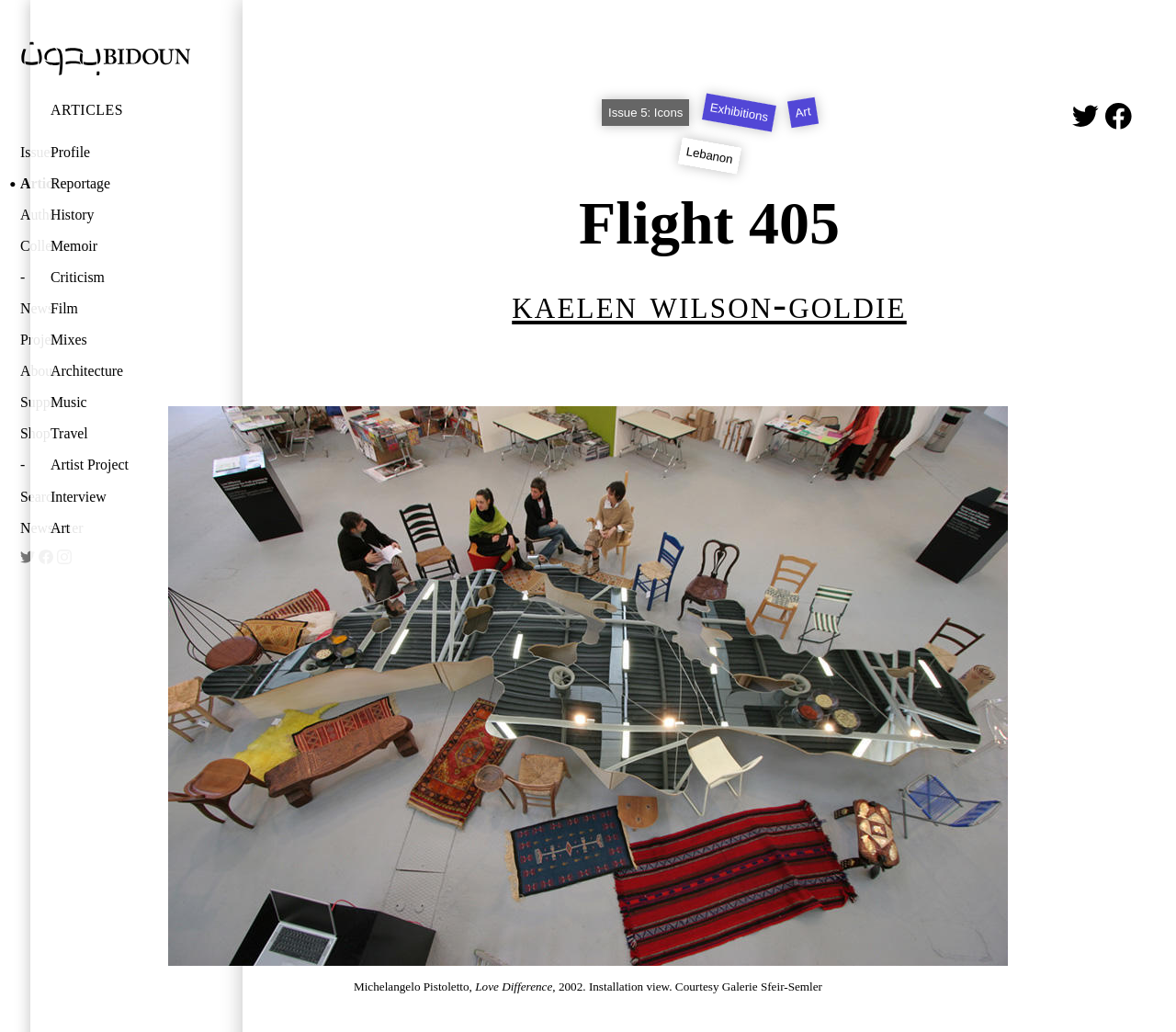What is the title of the issue featured on this webpage?
Observe the image and answer the question with a one-word or short phrase response.

Flight 405